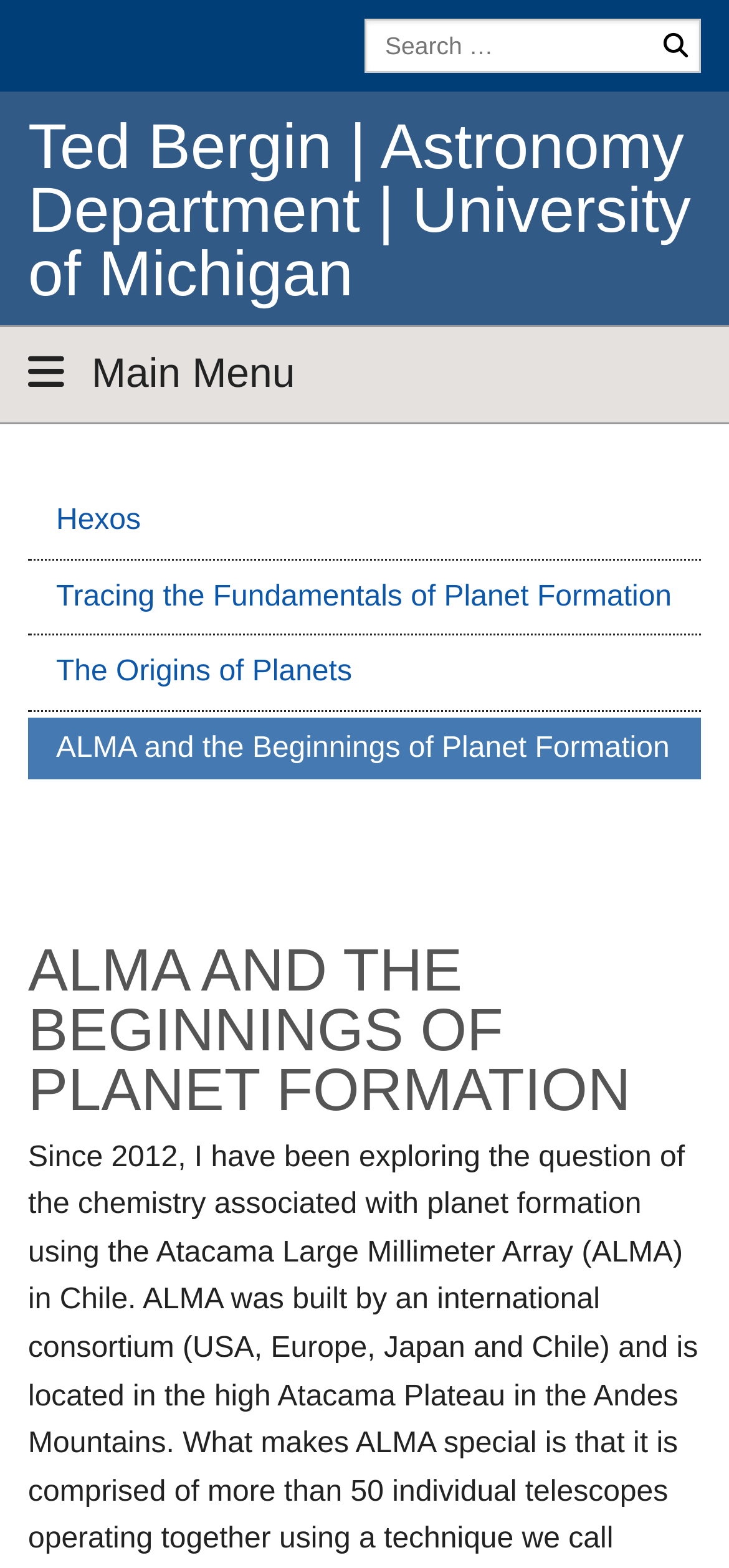Please identify the bounding box coordinates of the clickable region that I should interact with to perform the following instruction: "Visit Terms & Conditions". The coordinates should be expressed as four float numbers between 0 and 1, i.e., [left, top, right, bottom].

None